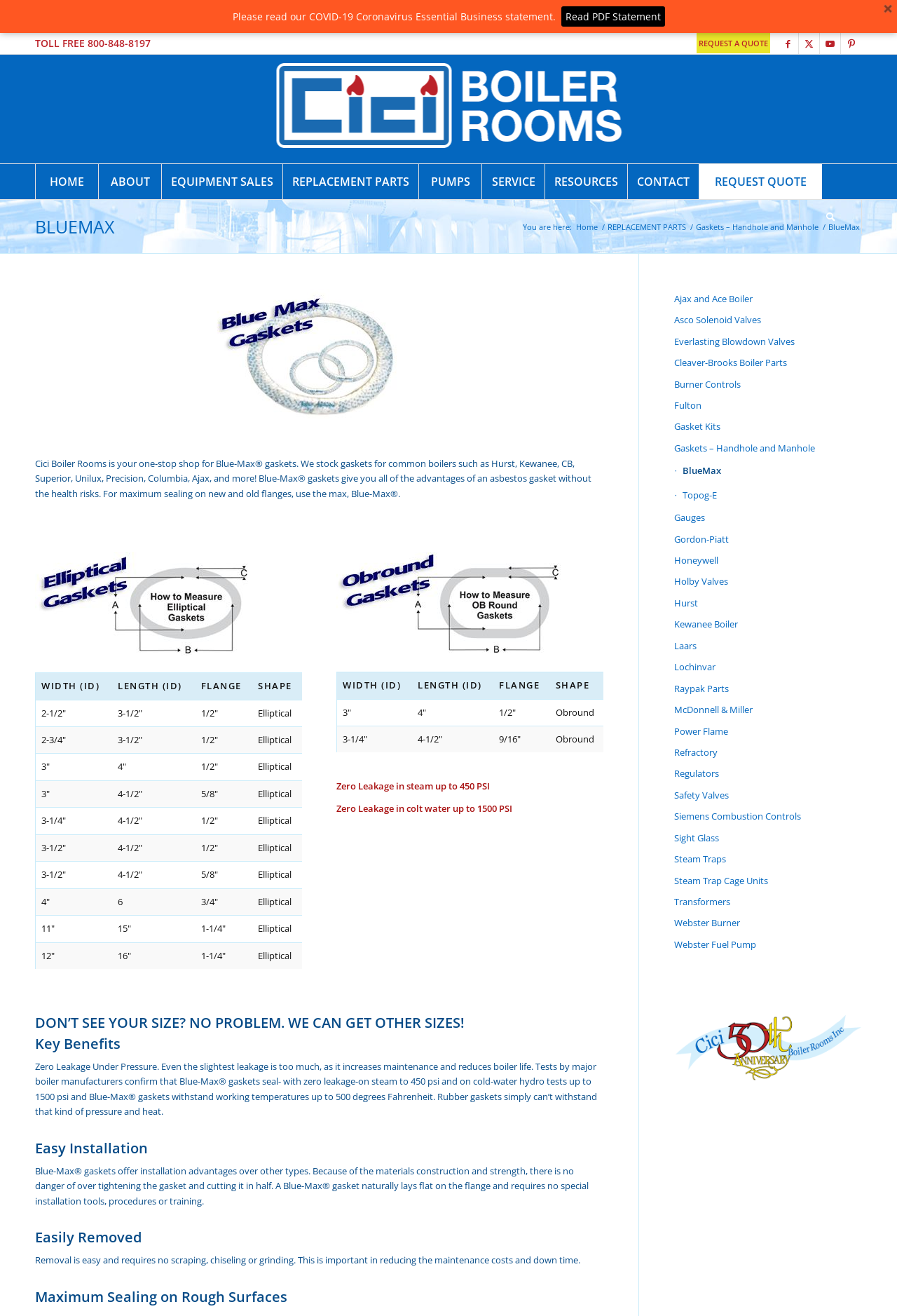Please answer the following question using a single word or phrase: What is the brand of gaskets mentioned on the webpage?

Blue-Max